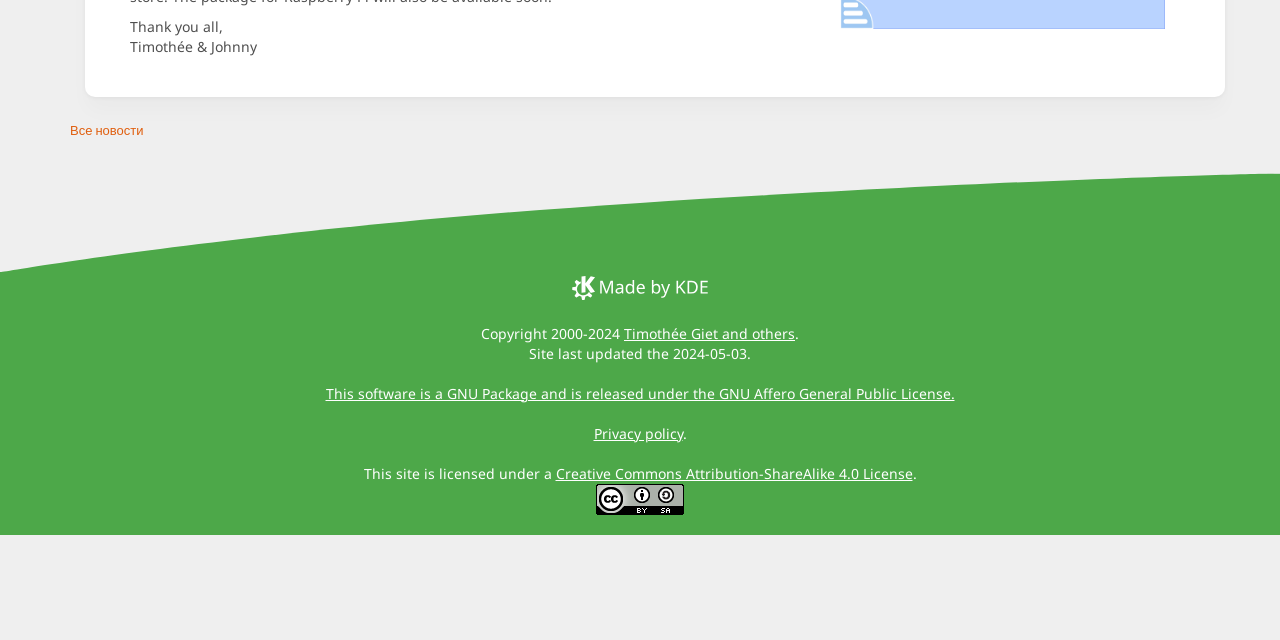Based on the element description, predict the bounding box coordinates (top-left x, top-left y, bottom-right x, bottom-right y) for the UI element in the screenshot: Privacy policy

[0.464, 0.662, 0.533, 0.691]